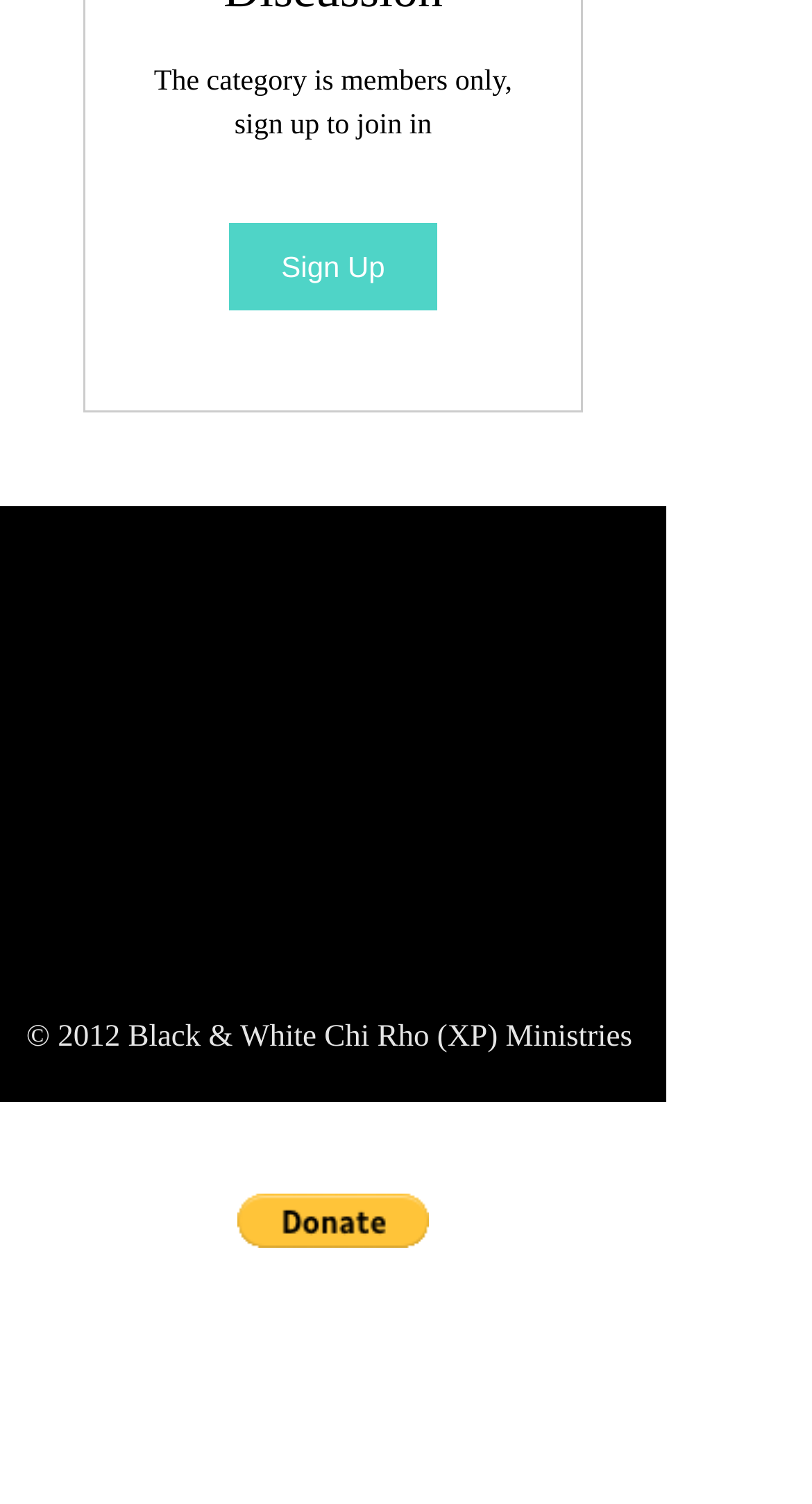What is the call-to-action above the copyright text?
Look at the image and answer the question with a single word or phrase.

Sign Up